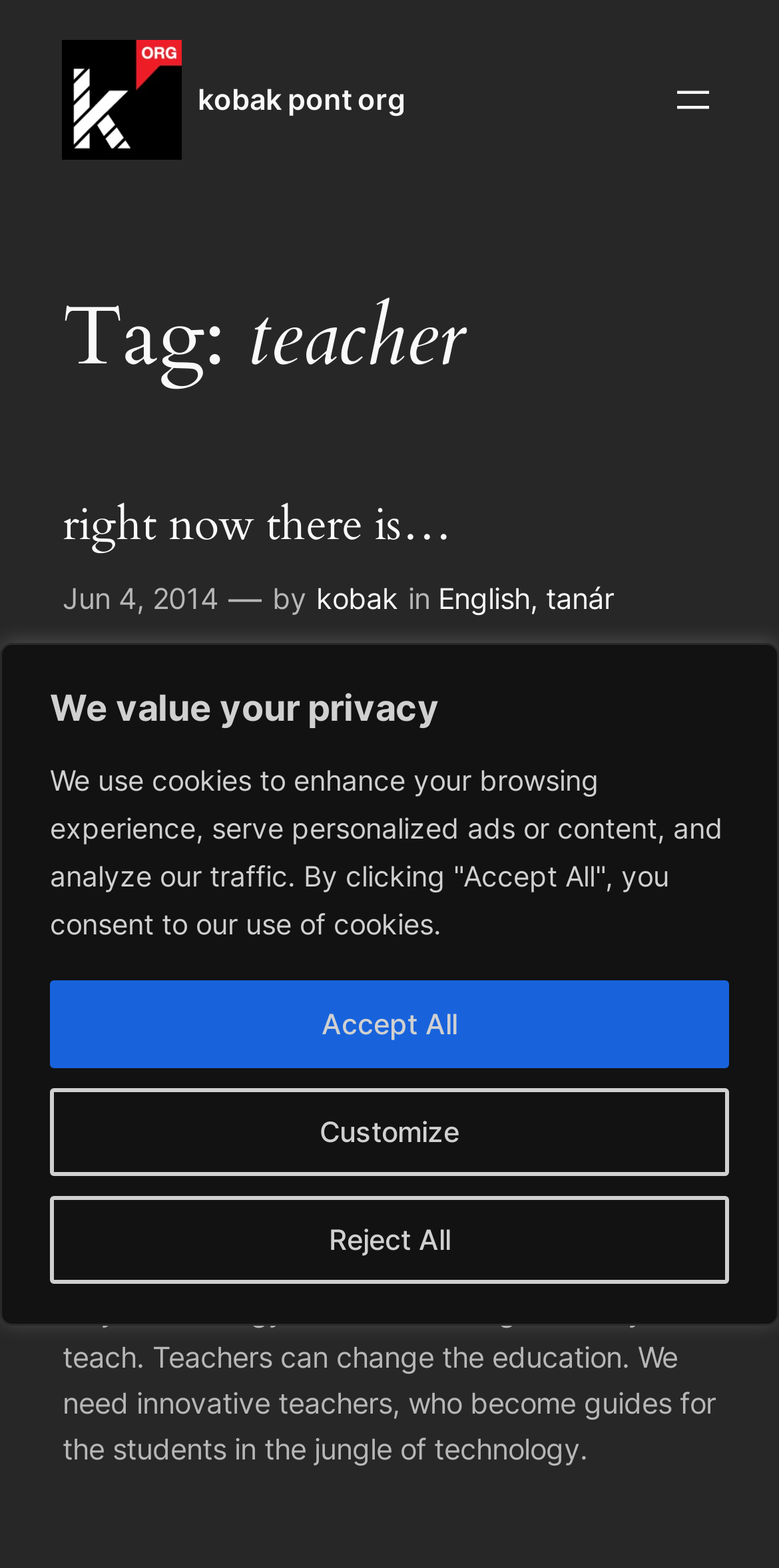Pinpoint the bounding box coordinates of the clickable element needed to complete the instruction: "Click the Open menu button". The coordinates should be provided as four float numbers between 0 and 1: [left, top, right, bottom].

[0.858, 0.048, 0.92, 0.079]